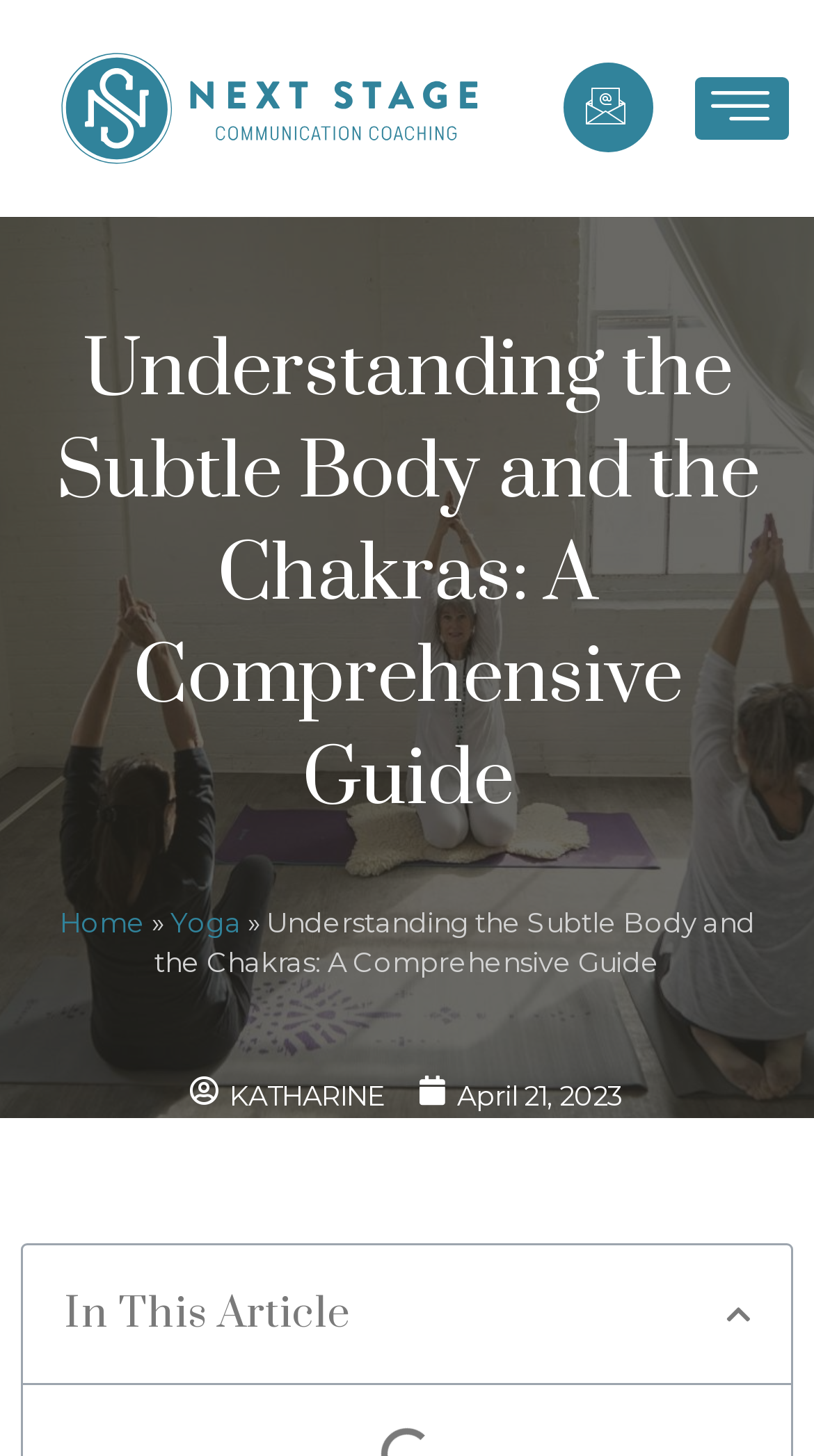What is the purpose of the button with the hamburger icon?
Please use the image to provide a one-word or short phrase answer.

Menu